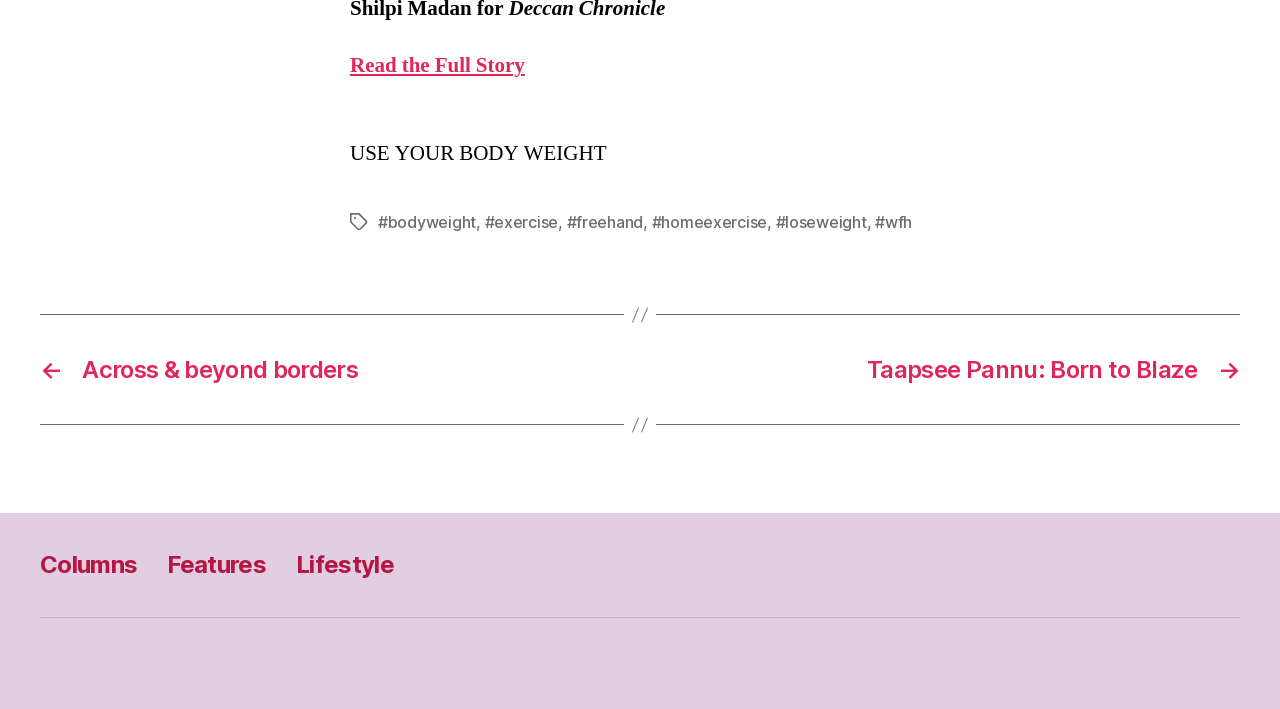Please specify the bounding box coordinates of the region to click in order to perform the following instruction: "View post about Across & beyond borders".

[0.031, 0.501, 0.484, 0.542]